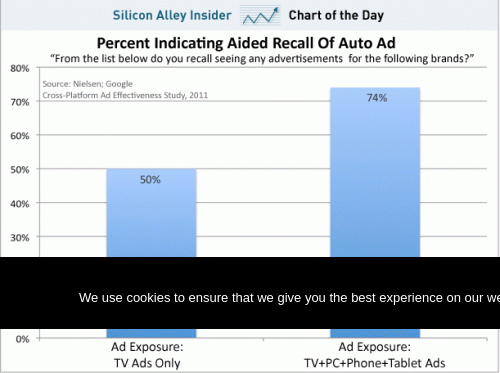Respond to the following question with a brief word or phrase:
How many media platforms are used in the mixed media approach?

4